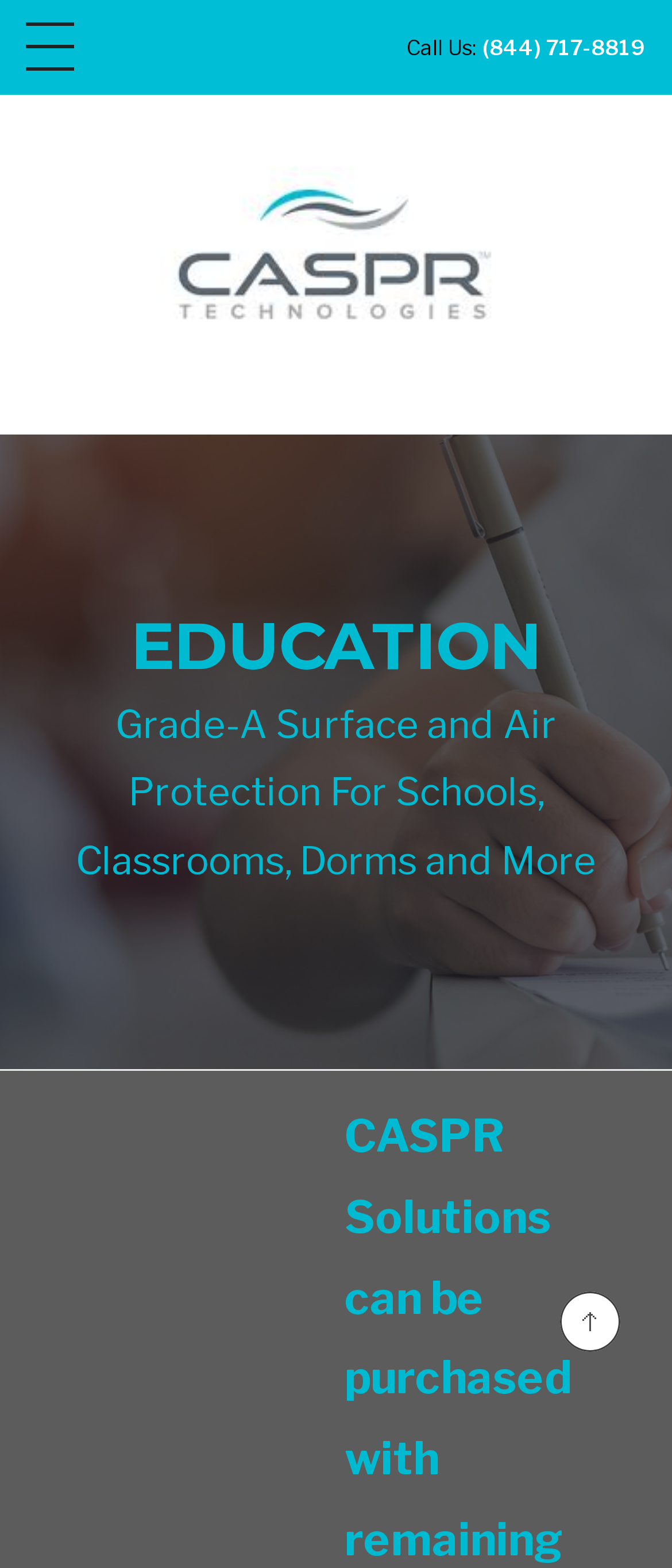Extract the bounding box coordinates for the UI element described as: "parent_node: CASPR Technologies title="CASPR Technologies"".

[0.115, 0.071, 0.885, 0.256]